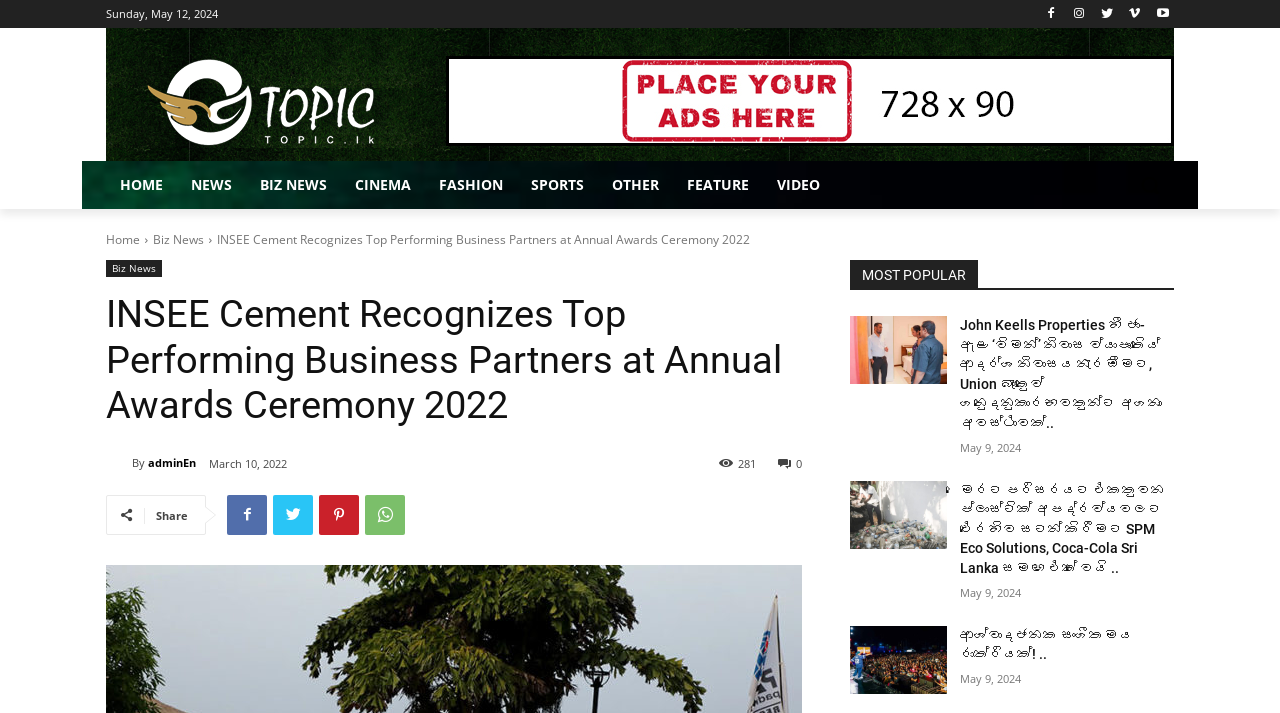Find the bounding box coordinates of the element's region that should be clicked in order to follow the given instruction: "Search using the search button". The coordinates should consist of four float numbers between 0 and 1, i.e., [left, top, right, bottom].

[0.88, 0.226, 0.917, 0.293]